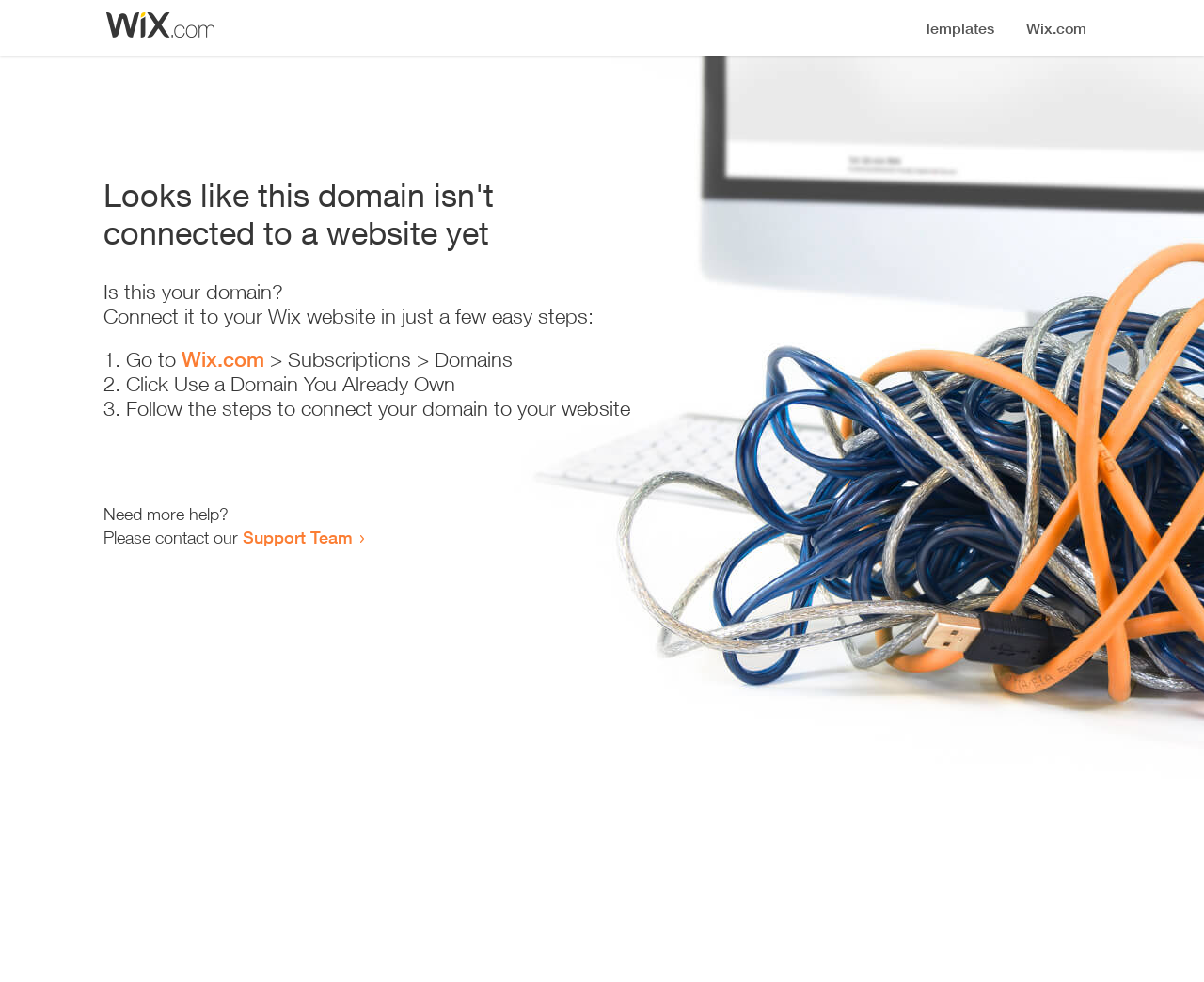Offer a meticulous caption that includes all visible features of the webpage.

The webpage appears to be an error page, indicating that a domain is not connected to a website yet. At the top, there is a small image, followed by a heading that states the error message. Below the heading, there is a series of instructions to connect the domain to a Wix website. 

The instructions are presented in a step-by-step format, with three numbered list items. The first step is to go to Wix.com, followed by a link to the website. The second step is to click "Use a Domain You Already Own", and the third step is to follow the instructions to connect the domain to the website. 

At the bottom of the page, there is a message asking if the user needs more help, followed by an option to contact the Support Team, which is a clickable link.